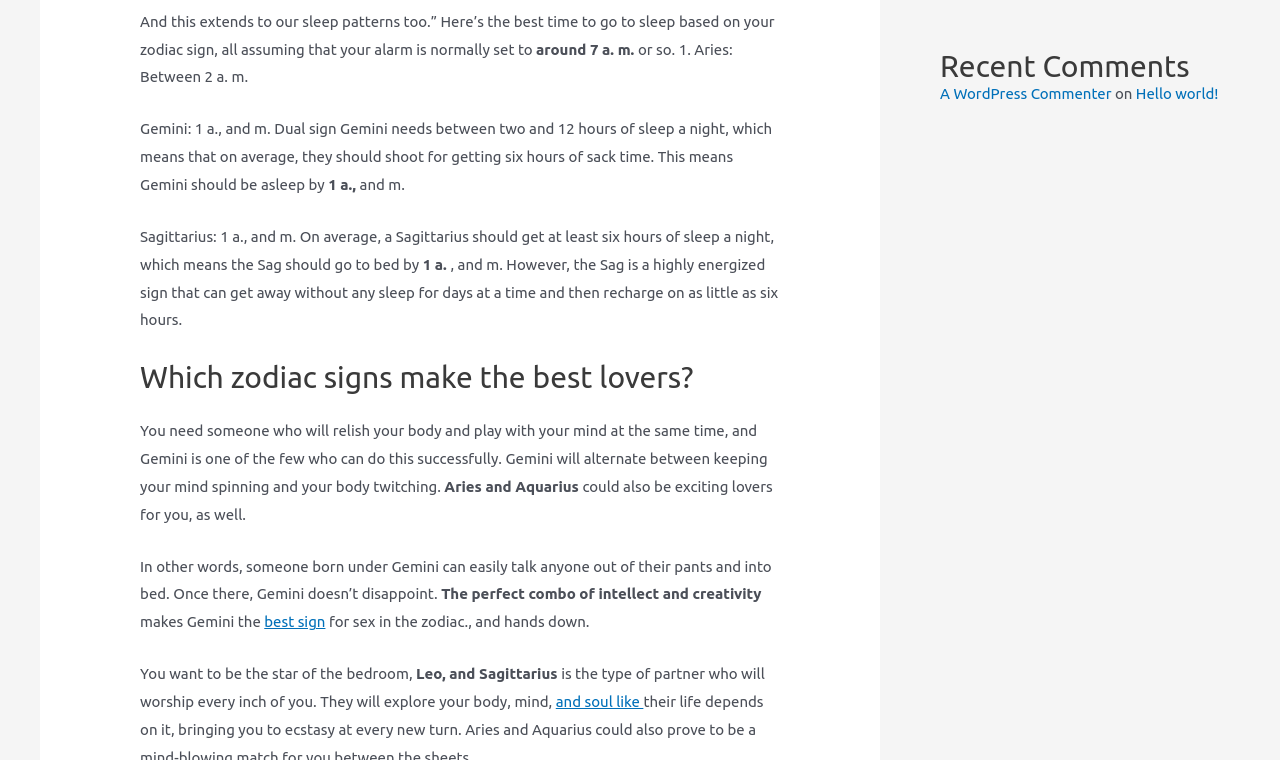Locate the bounding box of the UI element defined by this description: "and soul like". The coordinates should be given as four float numbers between 0 and 1, formatted as [left, top, right, bottom].

[0.434, 0.912, 0.503, 0.934]